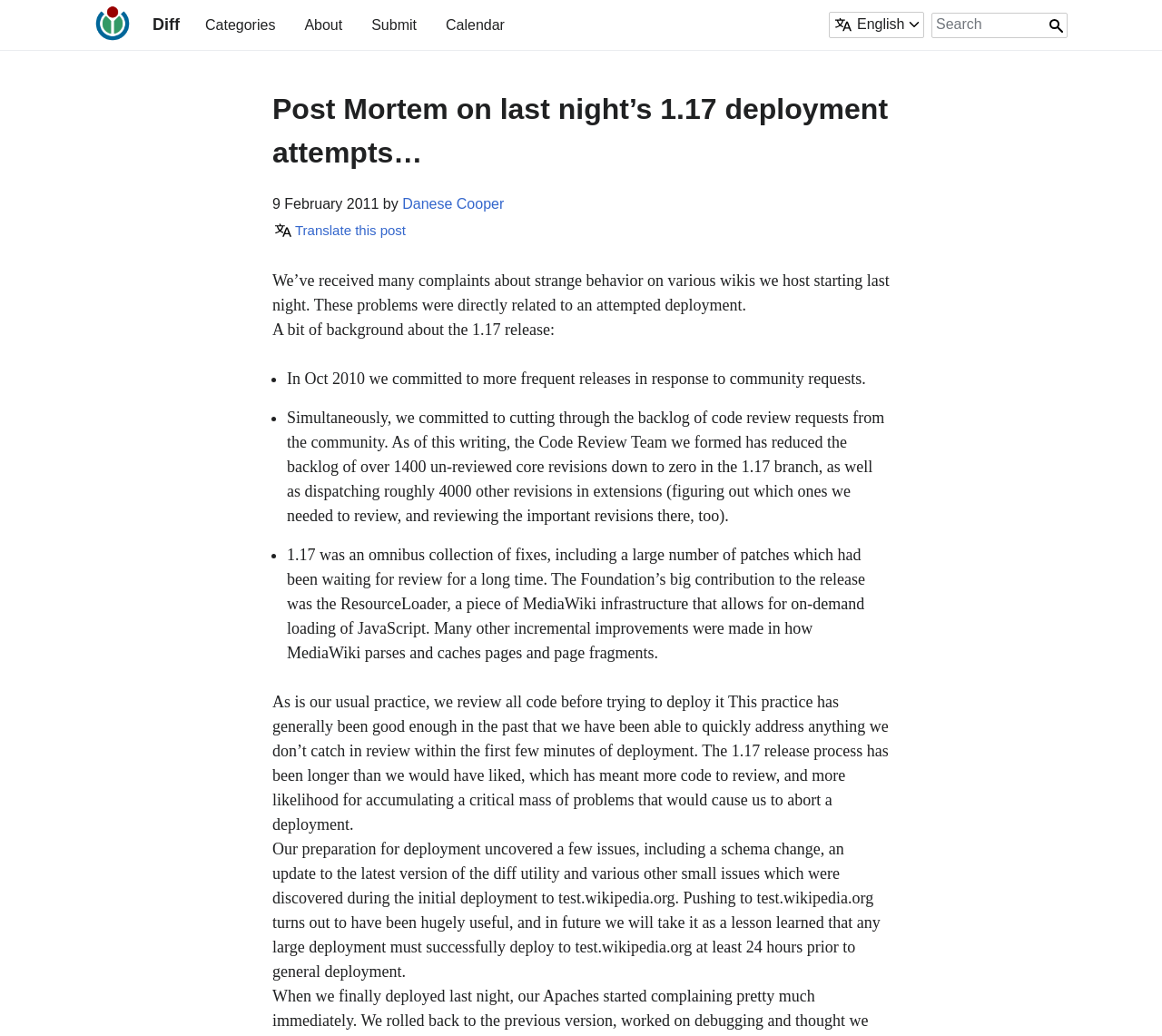Determine the bounding box coordinates of the UI element that matches the following description: "Danese Cooper". The coordinates should be four float numbers between 0 and 1 in the format [left, top, right, bottom].

[0.346, 0.19, 0.434, 0.205]